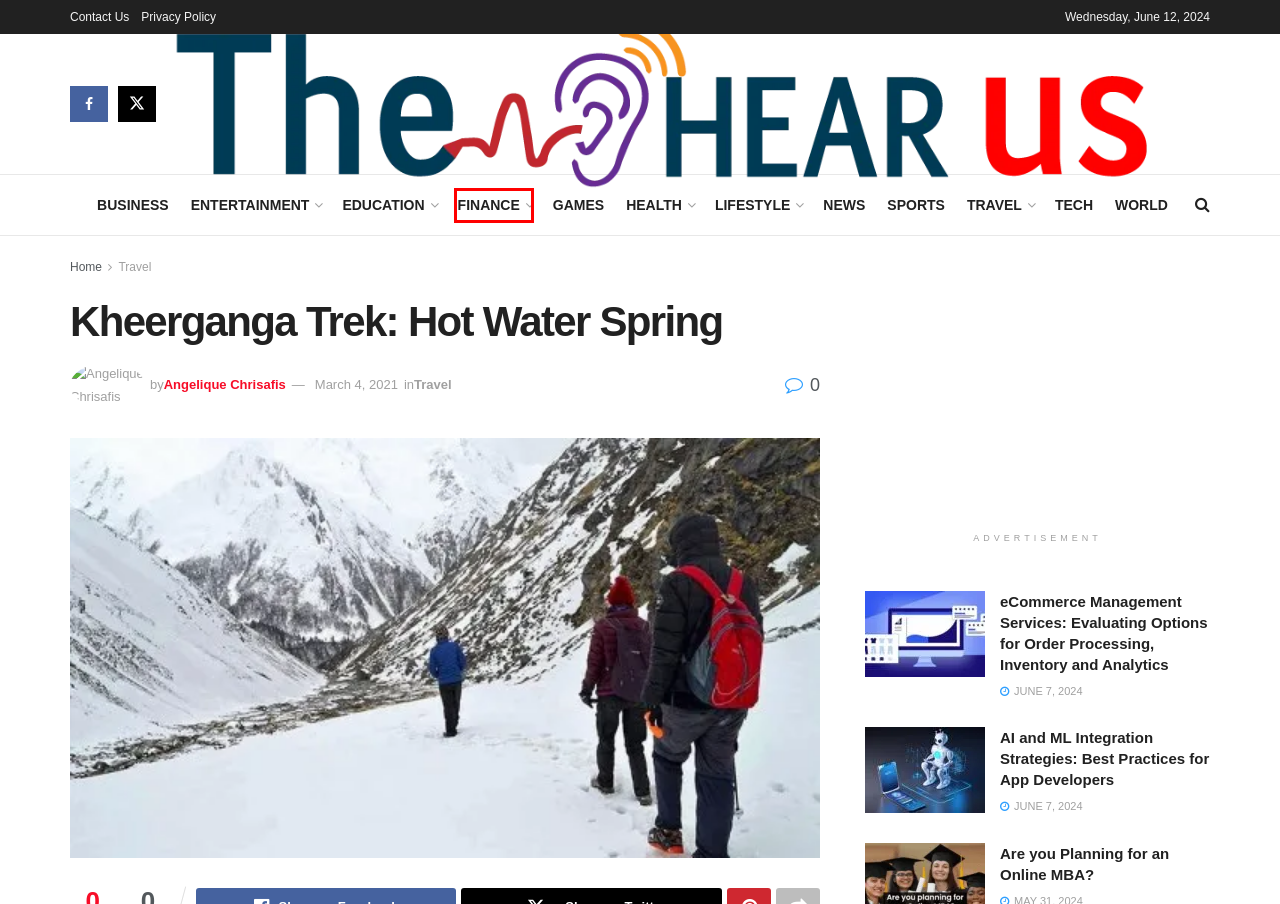Examine the screenshot of the webpage, noting the red bounding box around a UI element. Pick the webpage description that best matches the new page after the element in the red bounding box is clicked. Here are the candidates:
A. Contact Us - The Hear Us
B. Travel - The Hear Us
C. Angelique Chrisafis - The Hear Us
D. Health - The Hear Us
E. Privacy Policy - The Hear Us
F. Are You Planning For An Online MBA?
G. News - The Hear Us
H. Finance - The Hear Us

H